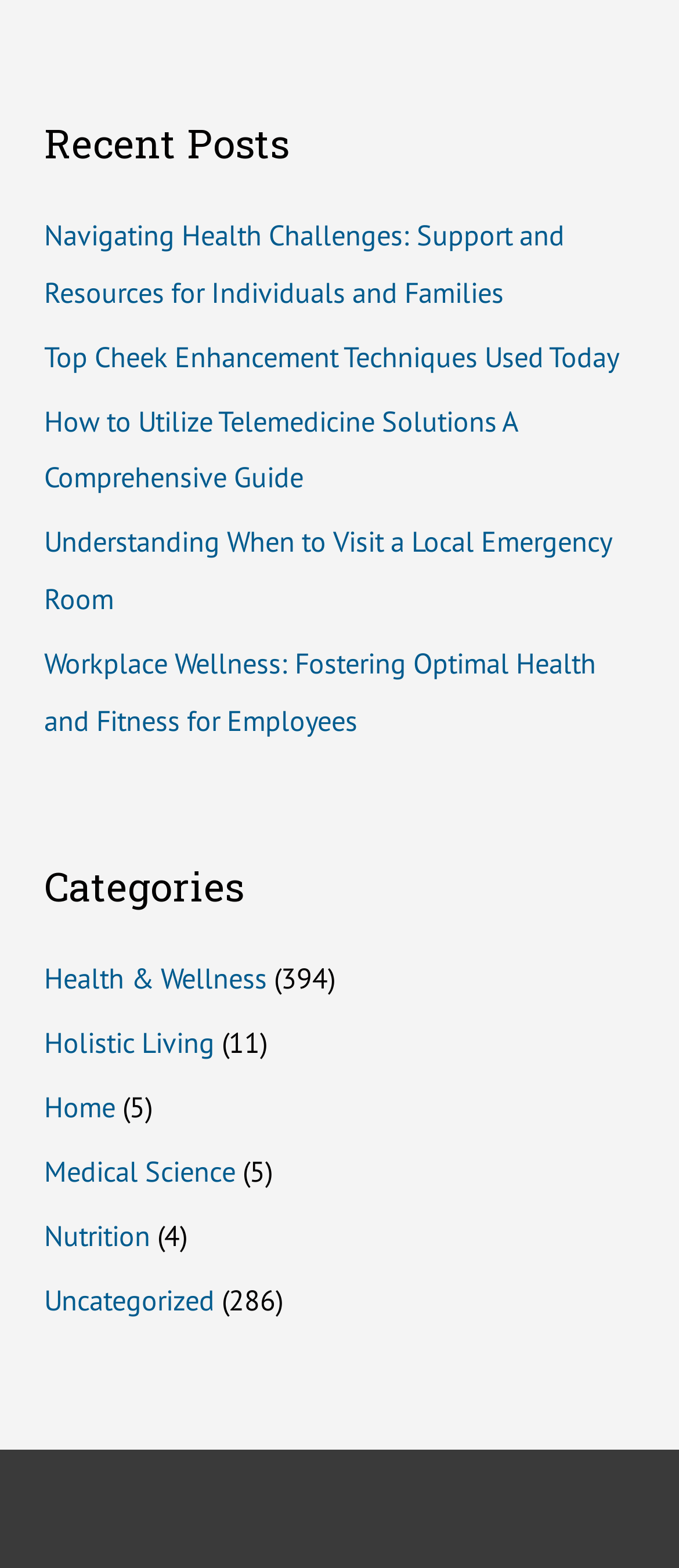How many posts are listed under 'Recent Posts'? Using the information from the screenshot, answer with a single word or phrase.

5